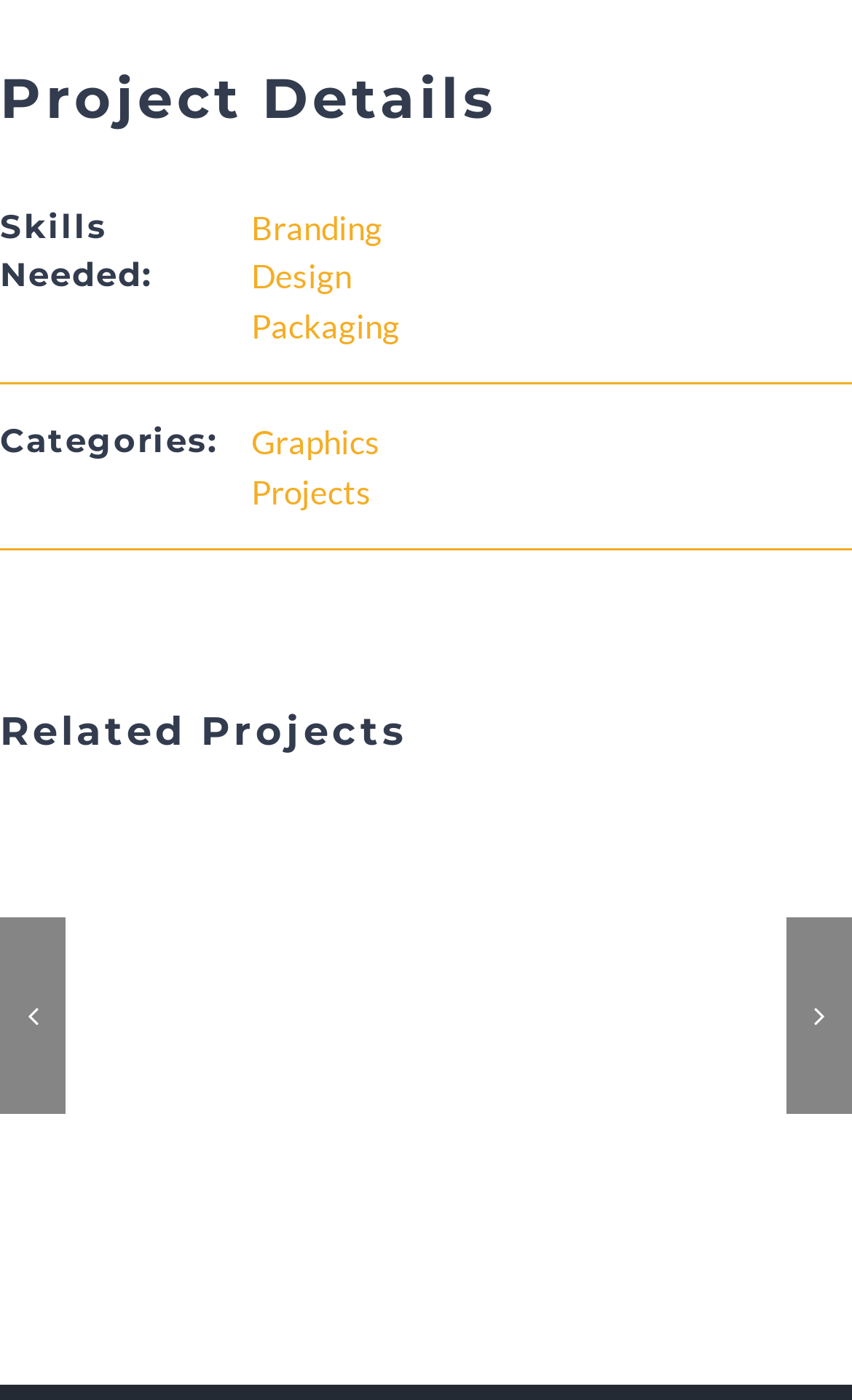What is the main topic of this project? Analyze the screenshot and reply with just one word or a short phrase.

Project Details